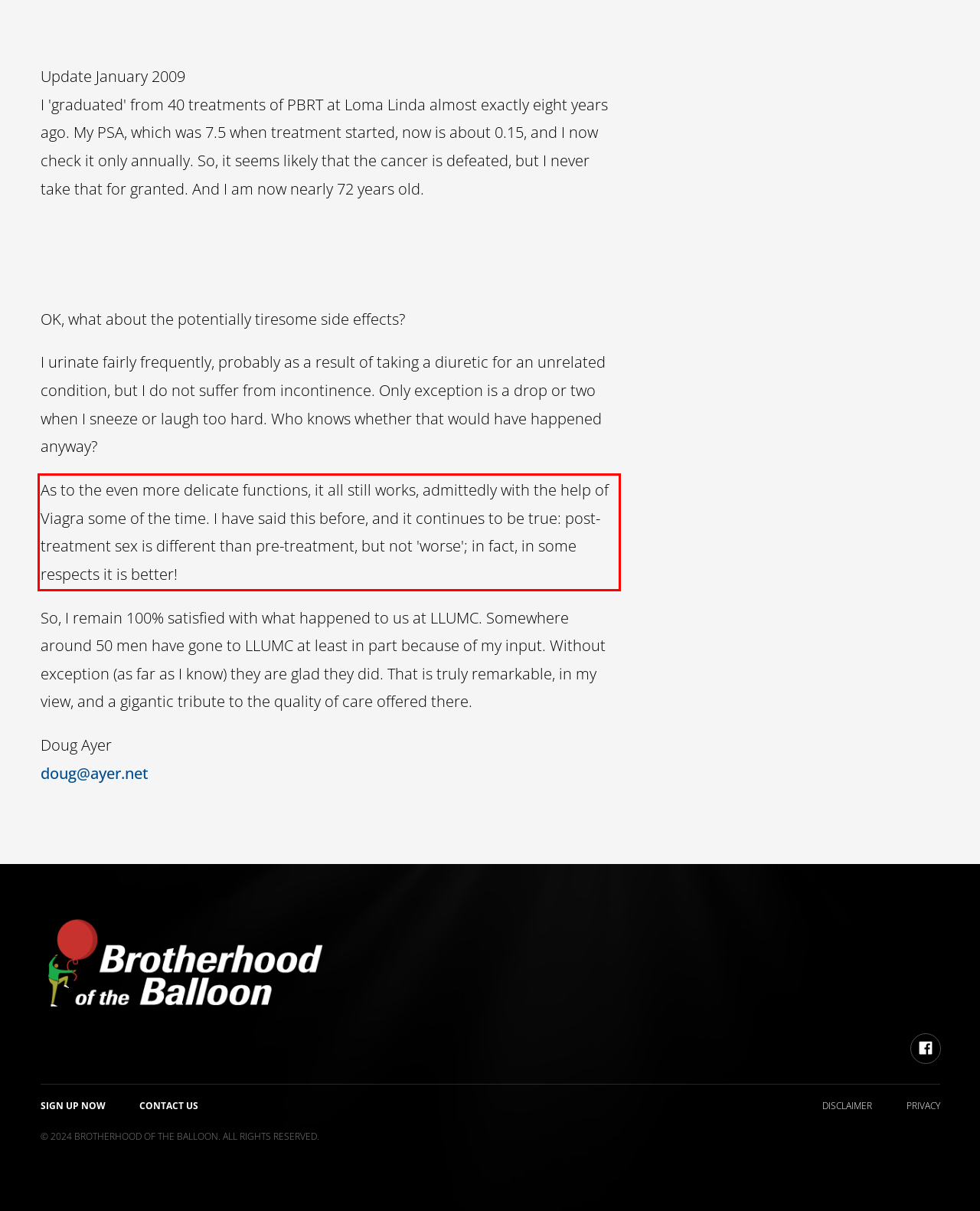Please examine the screenshot of the webpage and read the text present within the red rectangle bounding box.

As to the even more delicate functions, it all still works, admittedly with the help of Viagra some of the time. I have said this before, and it continues to be true: post-treatment sex is different than pre-treatment, but not 'worse'; in fact, in some respects it is better!